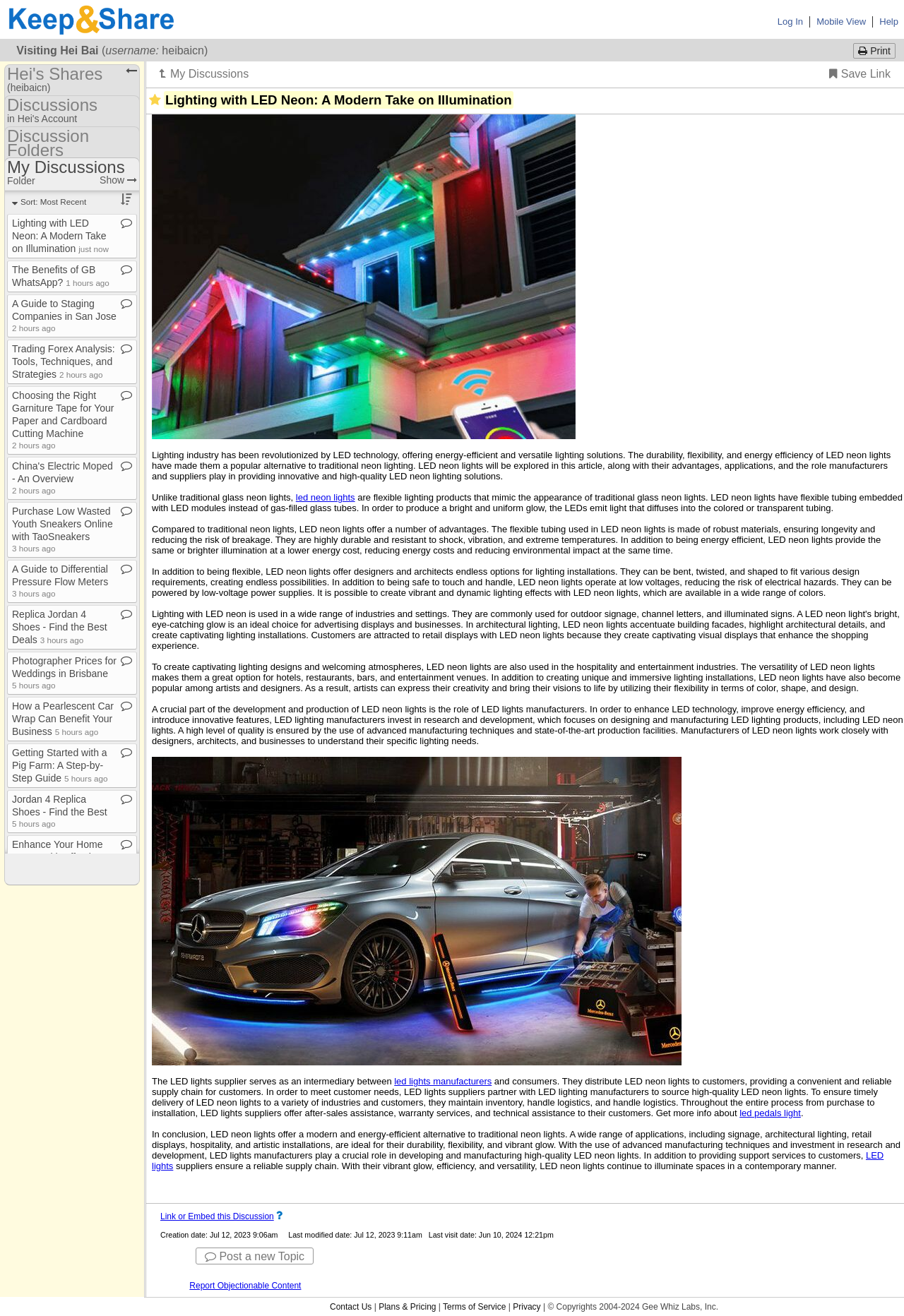What is the topic of the discussion?
Please utilize the information in the image to give a detailed response to the question.

The topic of the discussion can be found in the main content area of the webpage, where the title 'Lighting with LED Neon: A Modern Take on Illumination' is displayed.